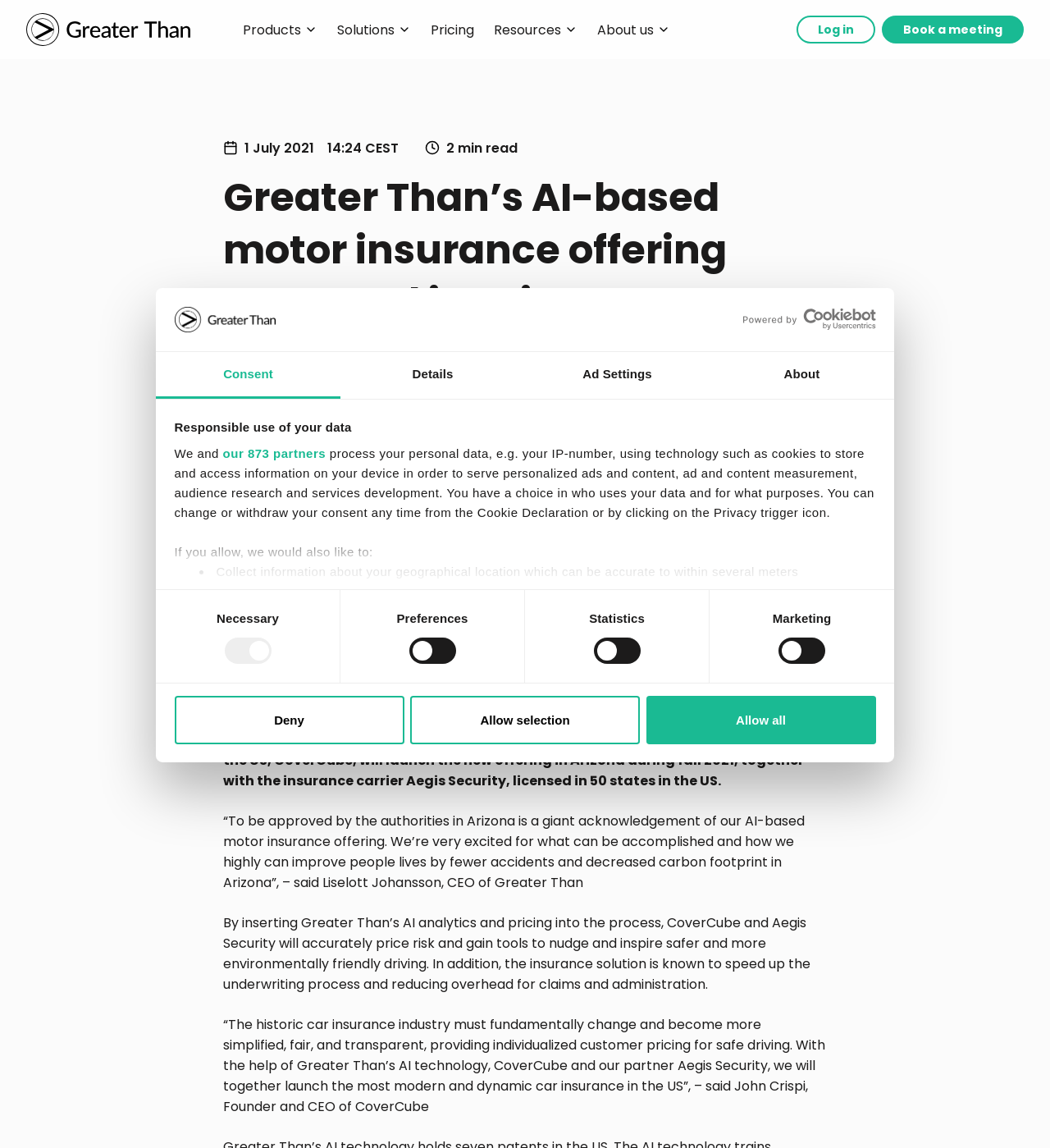Reply to the question with a brief word or phrase: What is the expected outcome of the new insurance solution?

Fewer accidents and decreased carbon footprint